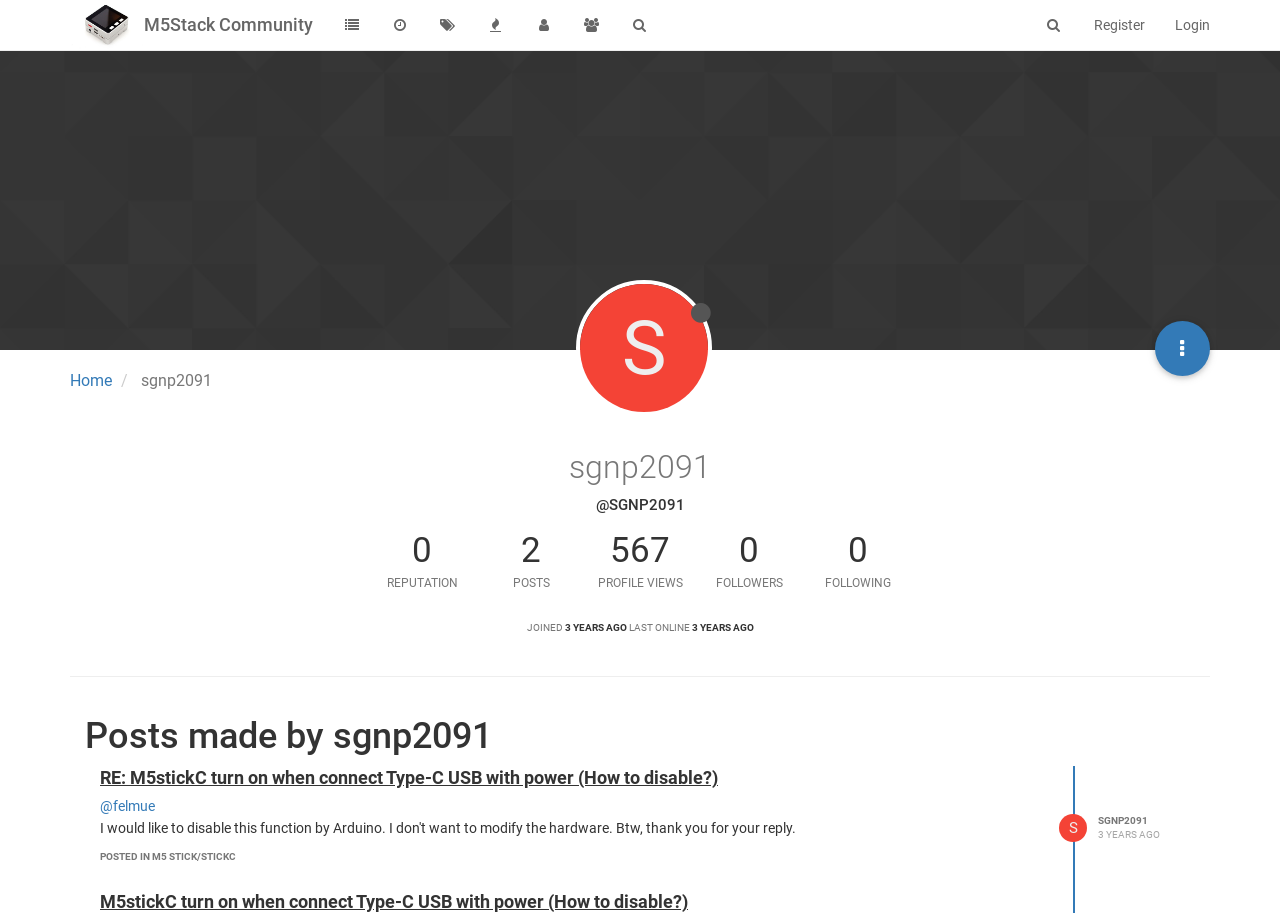What is the title of the first post made by the user?
Craft a detailed and extensive response to the question.

The title of the first post made by the user can be found in the link element with the text 'M5stickC turn on when connect Type-C USB with power (How to disable?)' which is under the heading element with the text 'Posts made by sgnp2091'. This indicates that the title of the first post made by the user is 'M5stickC turn on when connect Type-C USB with power (How to disable?)'.